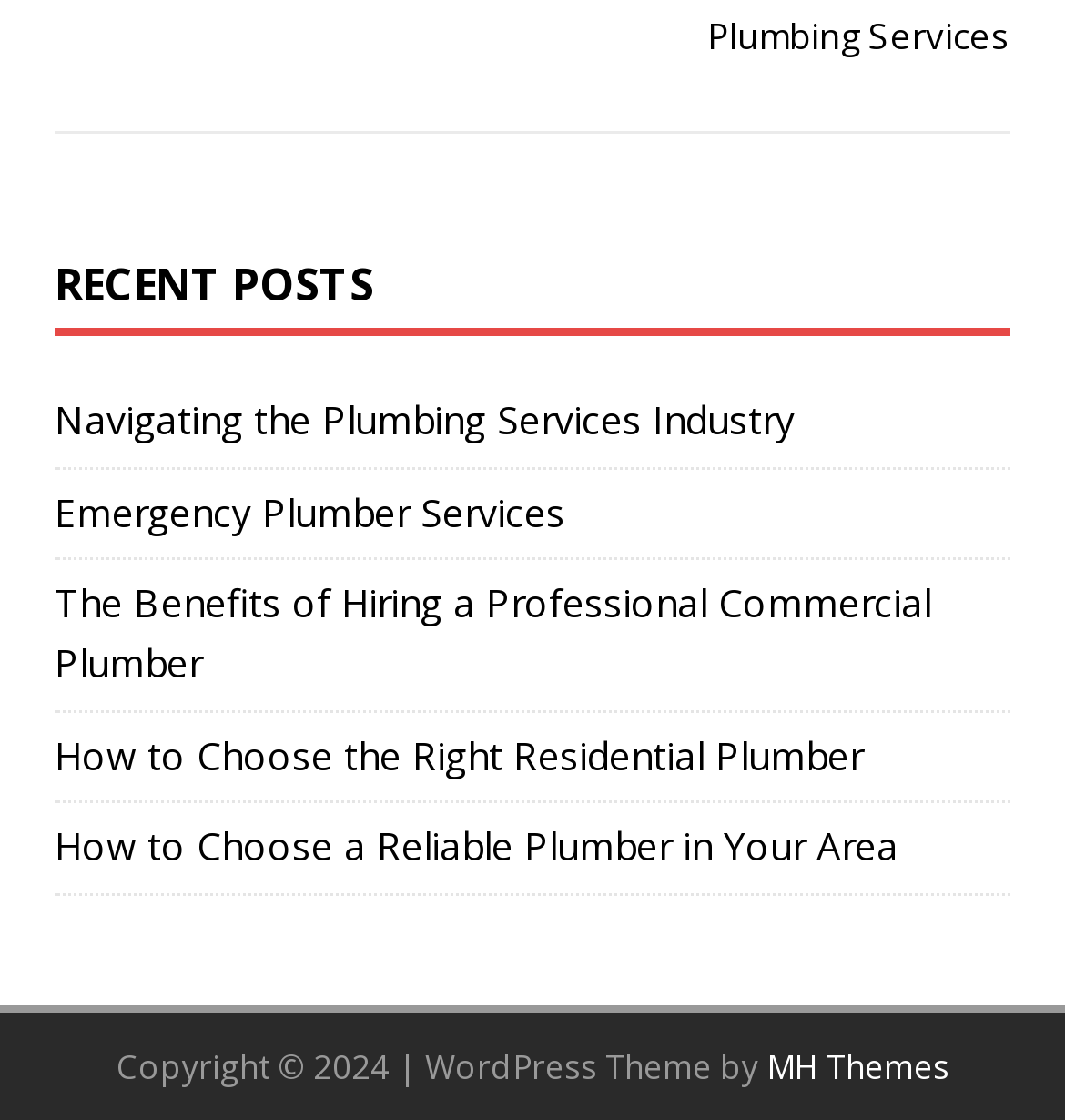Determine the bounding box for the UI element as described: "Navigating the Plumbing Services Industry". The coordinates should be represented as four float numbers between 0 and 1, formatted as [left, top, right, bottom].

[0.051, 0.352, 0.746, 0.398]